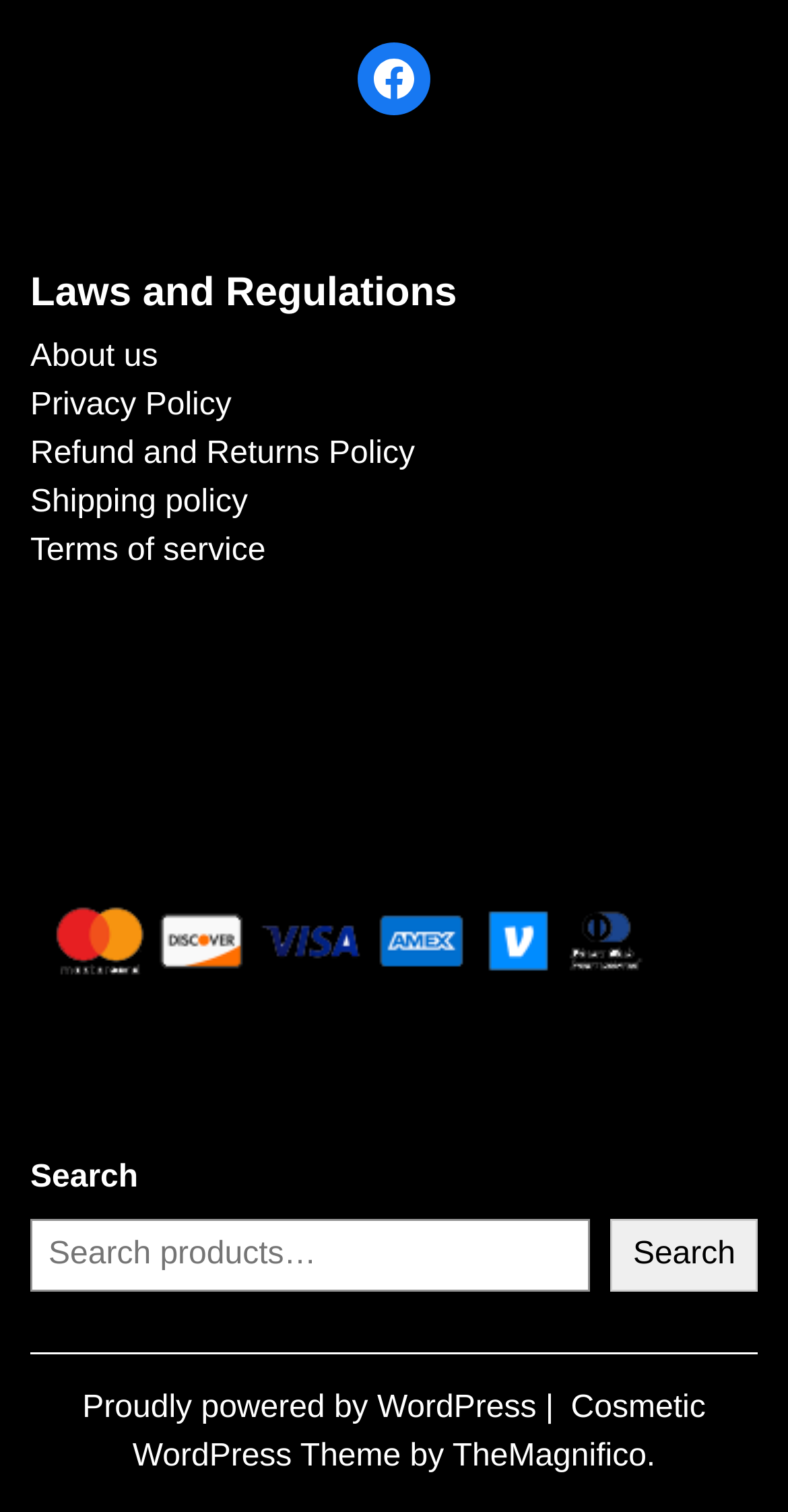Identify the bounding box coordinates for the element that needs to be clicked to fulfill this instruction: "Read about Laws and Regulations". Provide the coordinates in the format of four float numbers between 0 and 1: [left, top, right, bottom].

[0.038, 0.177, 0.962, 0.209]